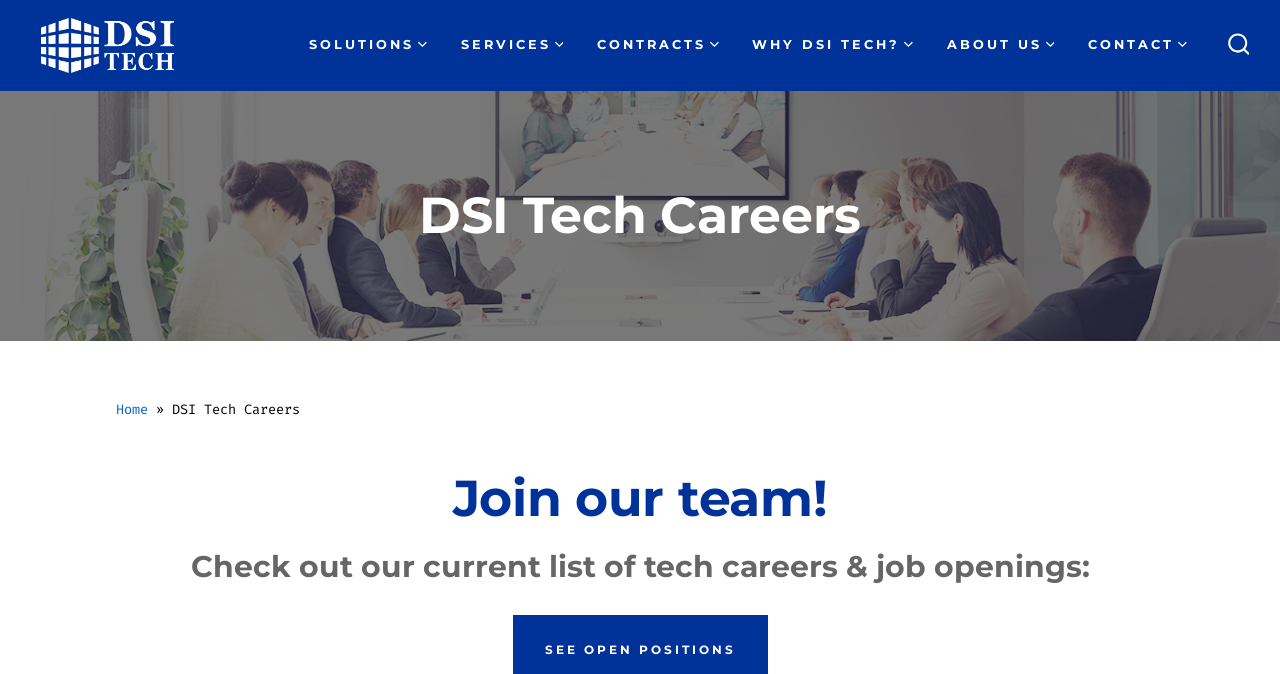Using the image as a reference, answer the following question in as much detail as possible:
How many main navigation links are there?

I counted the number of link elements with the 'hasPopup: menu' attribute, which indicates that they are main navigation links. There are 7 such links: 'SOLUTIONS', 'SERVICES', 'CONTRACTS', 'WHY DSI TECH?', 'ABOUT US', 'CONTACT', and 'Home'.